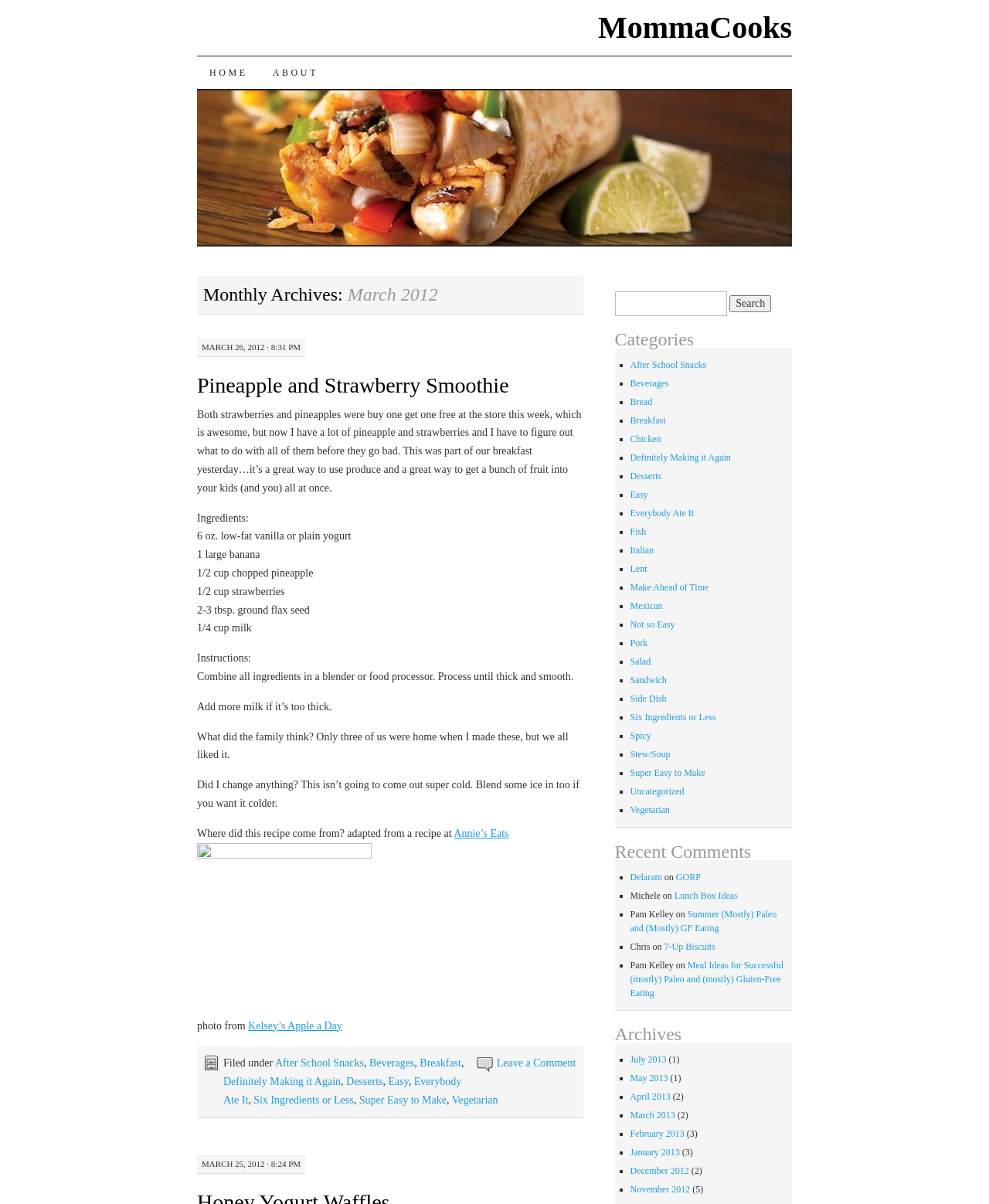Please answer the following question using a single word or phrase: 
What is the category of the recipe 'Pineapple and Strawberry Smoothie'?

Breakfast